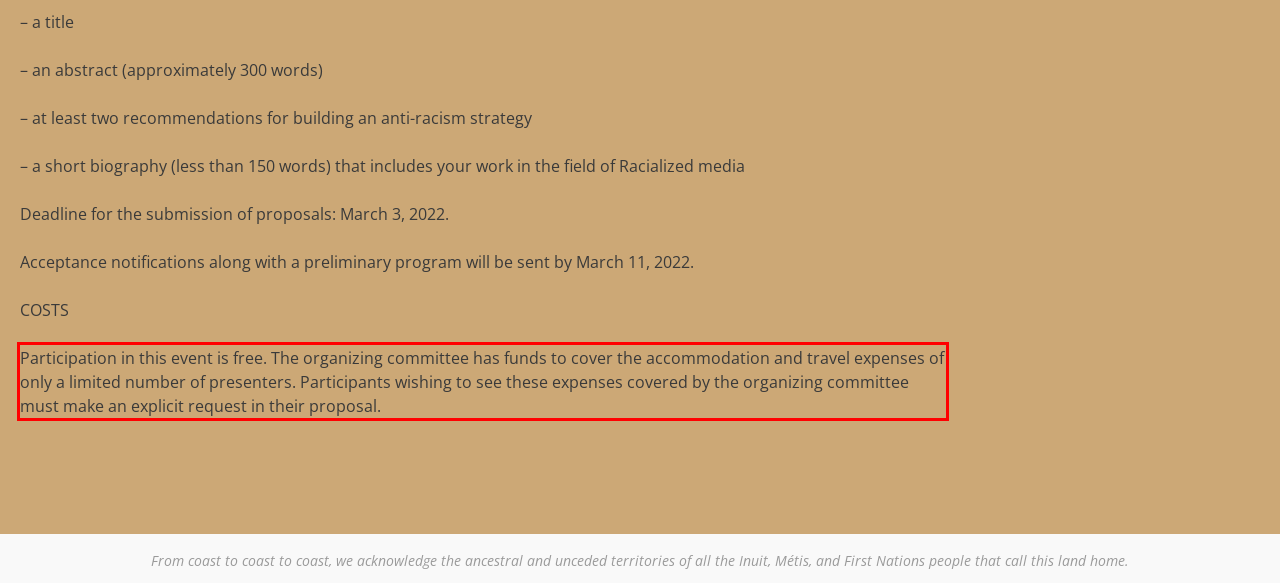Please extract the text content within the red bounding box on the webpage screenshot using OCR.

Participation in this event is free. The organizing committee has funds to cover the accommodation and travel expenses of only a limited number of presenters. Participants wishing to see these expenses covered by the organizing committee must make an explicit request in their proposal.